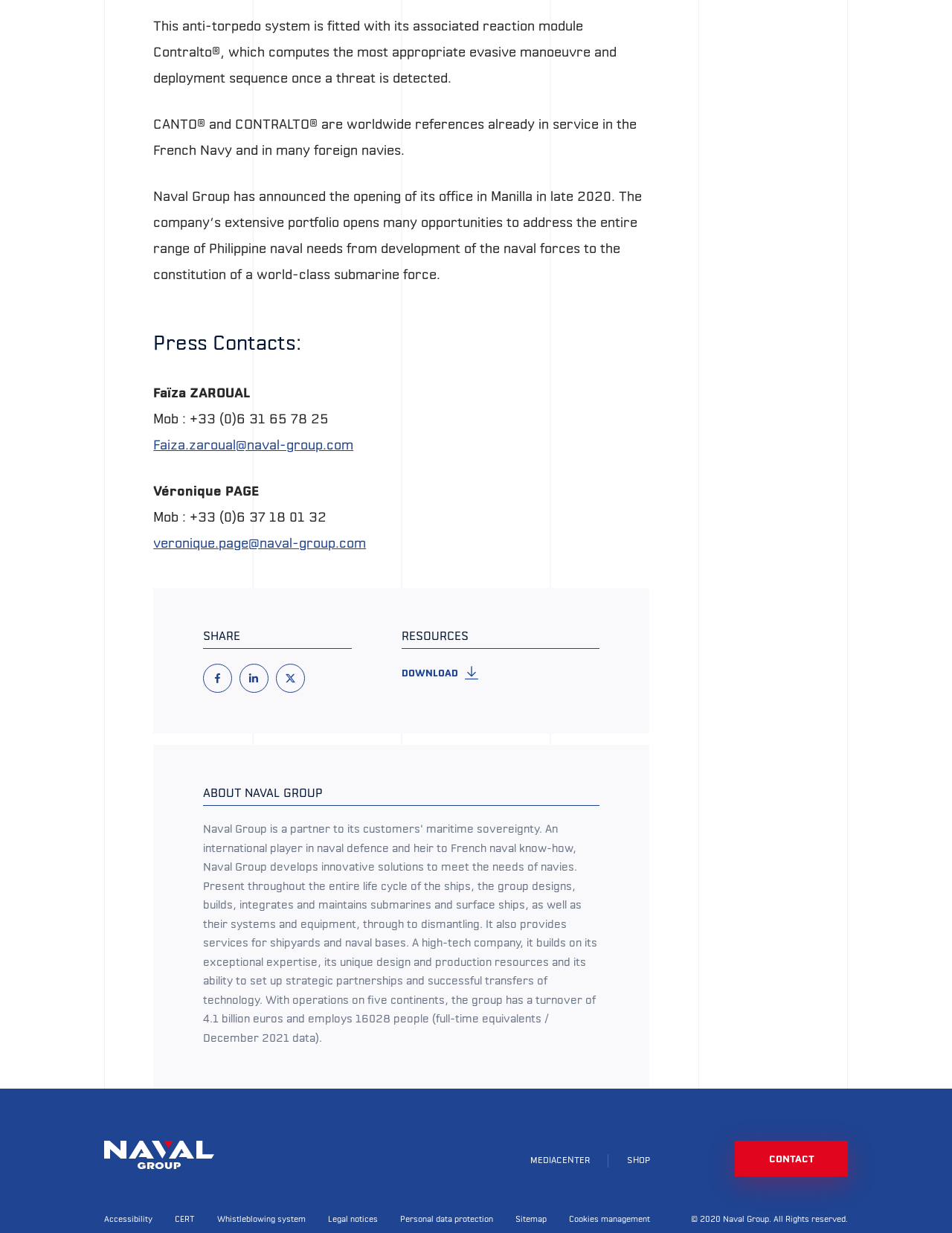Answer in one word or a short phrase: 
How many press contacts are mentioned in the webpage?

2